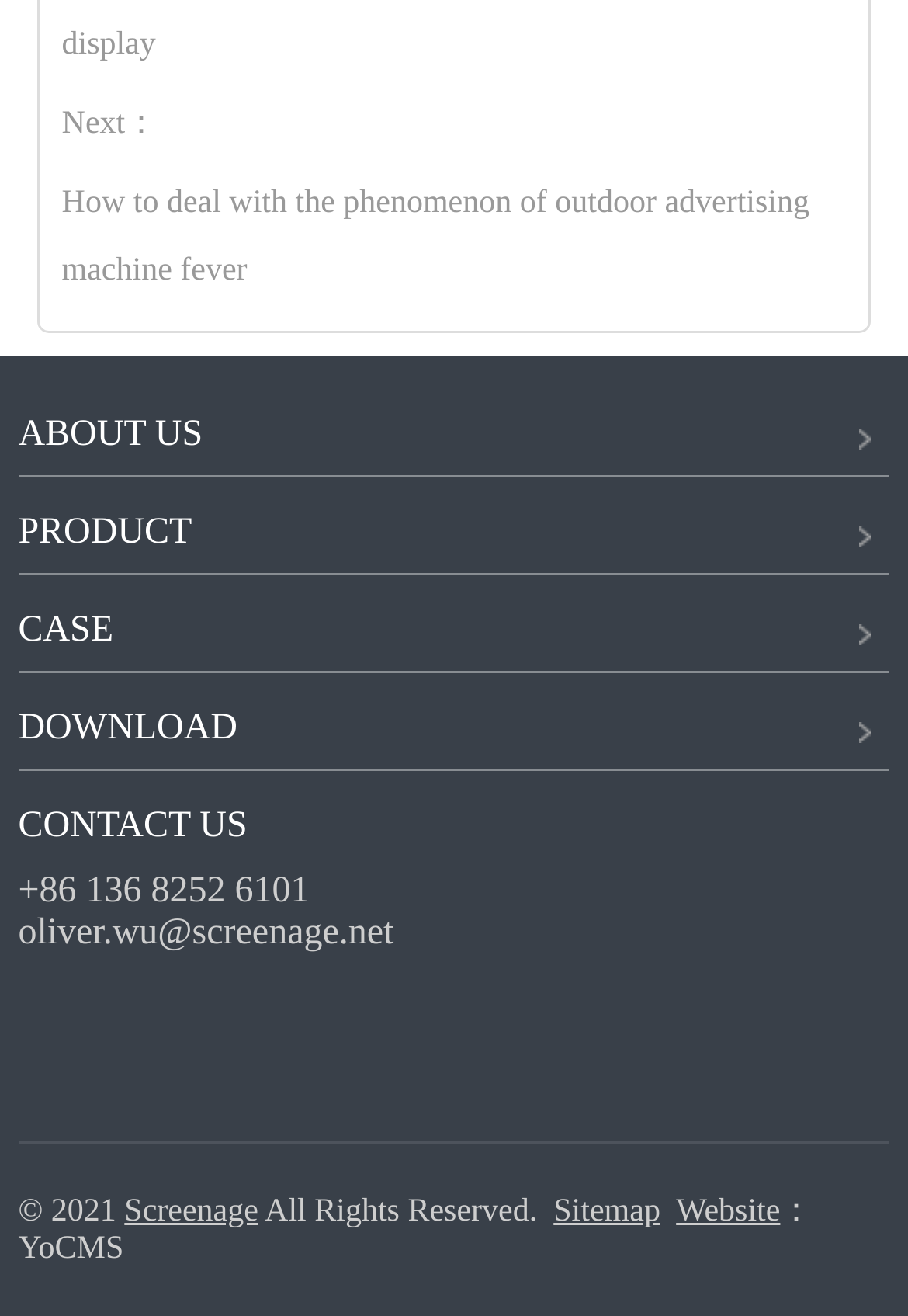How many main sections are on the webpage?
Please provide a comprehensive answer to the question based on the webpage screenshot.

I counted the main sections on the webpage by looking at the text elements with larger font sizes. I found the sections 'ABOUT US', 'PRODUCT', 'CASE', 'DOWNLOAD', and 'CONTACT US', which are located at the top left of the webpage.